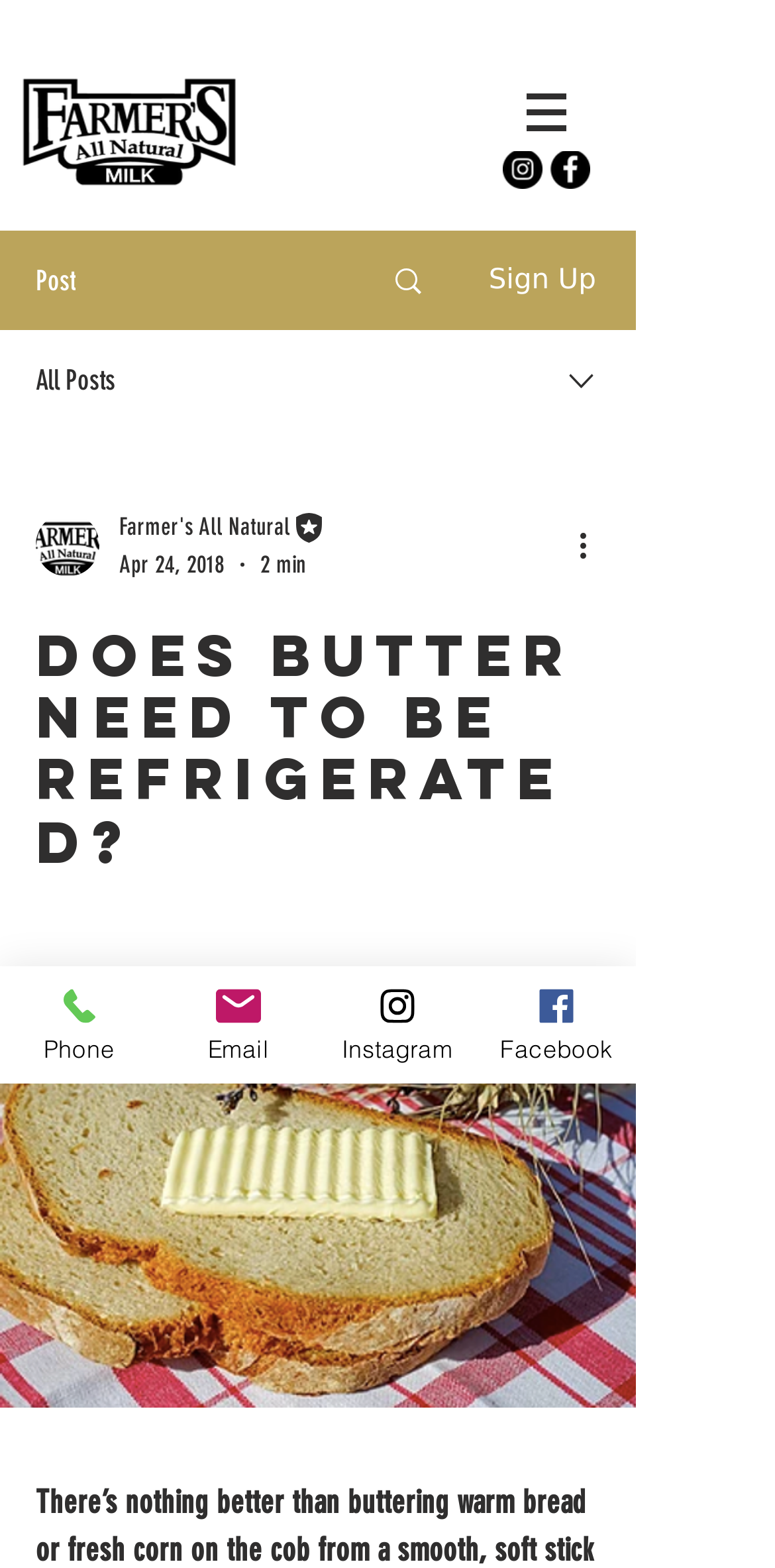Find the UI element described as: "Phone" and predict its bounding box coordinates. Ensure the coordinates are four float numbers between 0 and 1, [left, top, right, bottom].

[0.0, 0.616, 0.205, 0.691]